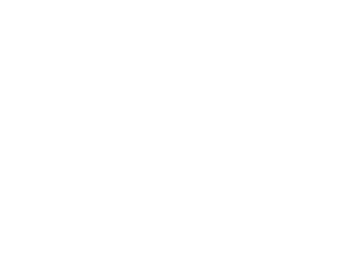Reply to the question with a single word or phrase:
What is the name of the company featured in the image?

DP Machining